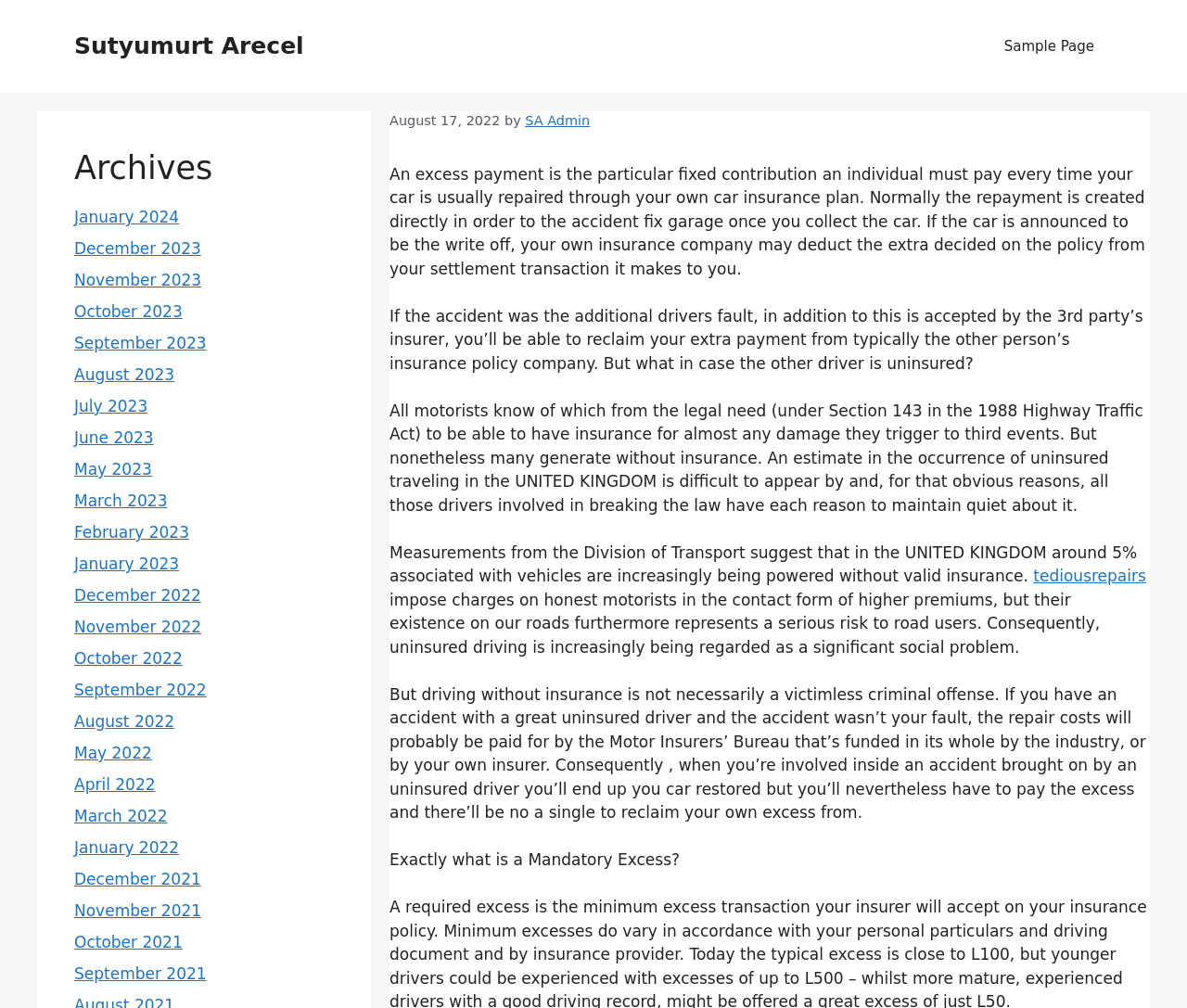Given the description of the UI element: "Custom Foot Orthotics", predict the bounding box coordinates in the form of [left, top, right, bottom], with each value being a float between 0 and 1.

None